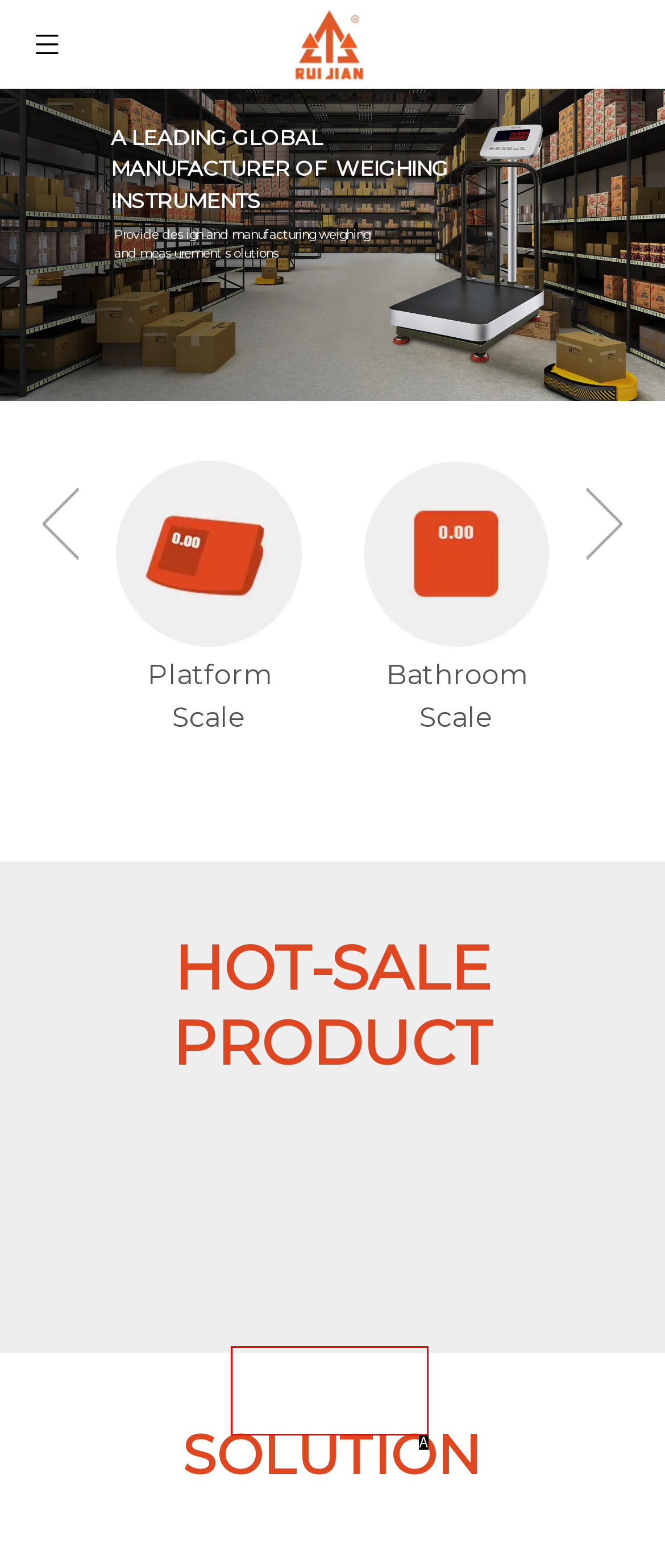From the options presented, which lettered element matches this description: alt="logo" title="logo"
Reply solely with the letter of the matching option.

A